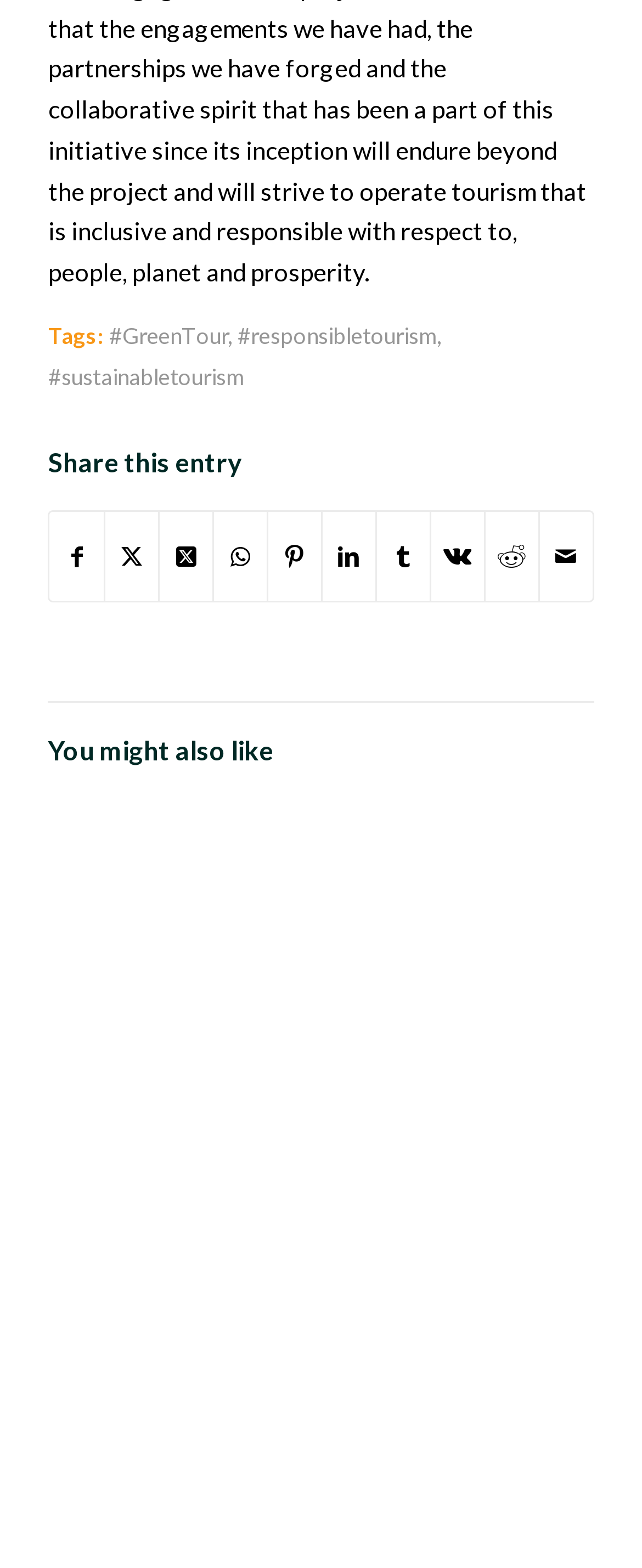Identify the bounding box coordinates of the clickable region required to complete the instruction: "View 'Sustainable tourism development for Kenyan Destinations'". The coordinates should be given as four float numbers within the range of 0 and 1, i.e., [left, top, right, bottom].

[0.5, 0.68, 0.917, 0.851]